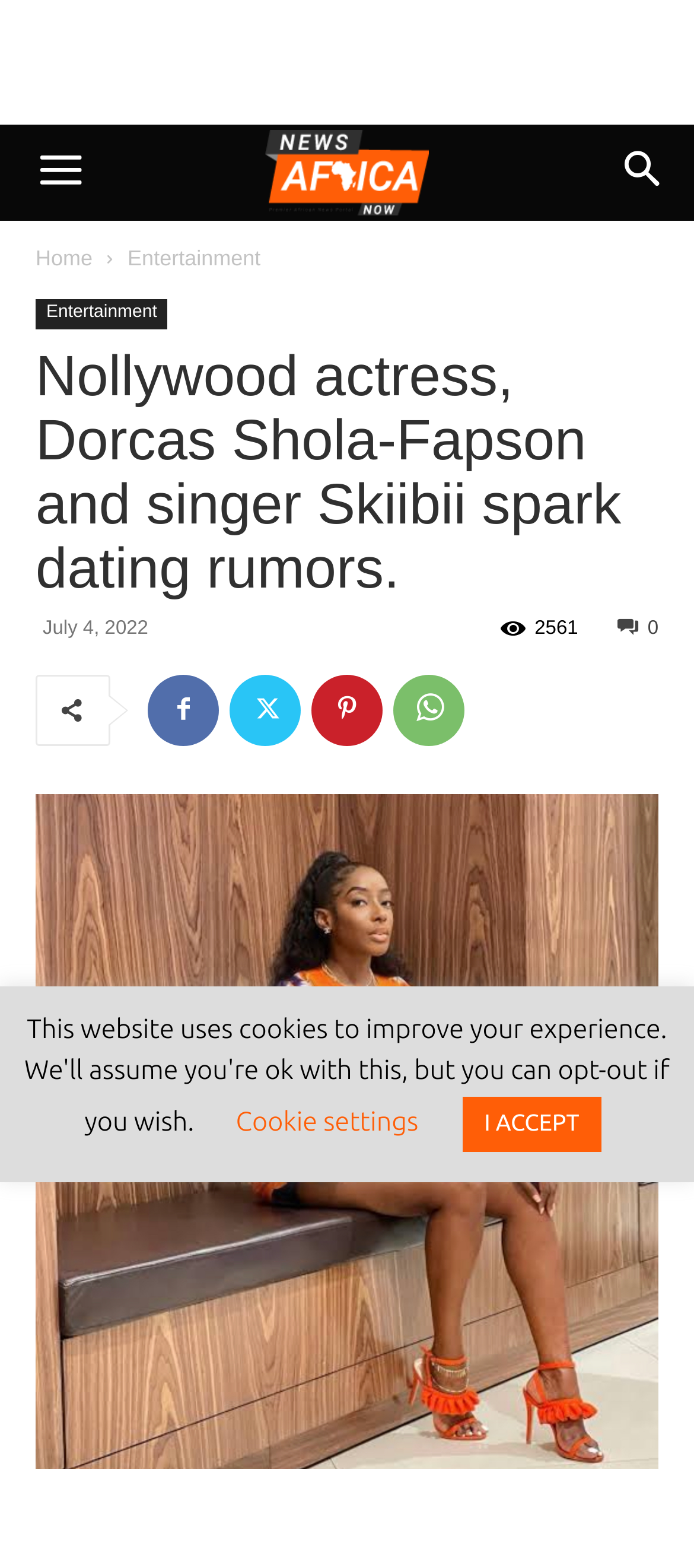Specify the bounding box coordinates of the area to click in order to follow the given instruction: "Go to the home page."

[0.051, 0.157, 0.133, 0.173]